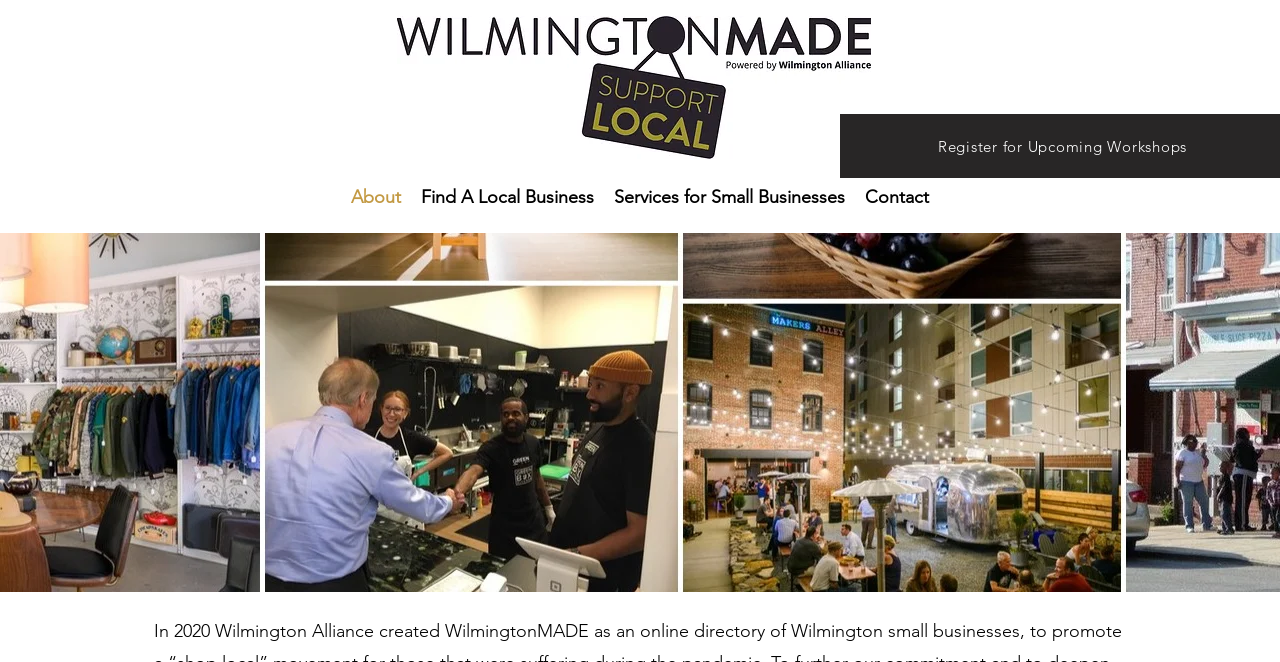How many navigation links are there?
Based on the visual, give a brief answer using one word or a short phrase.

4